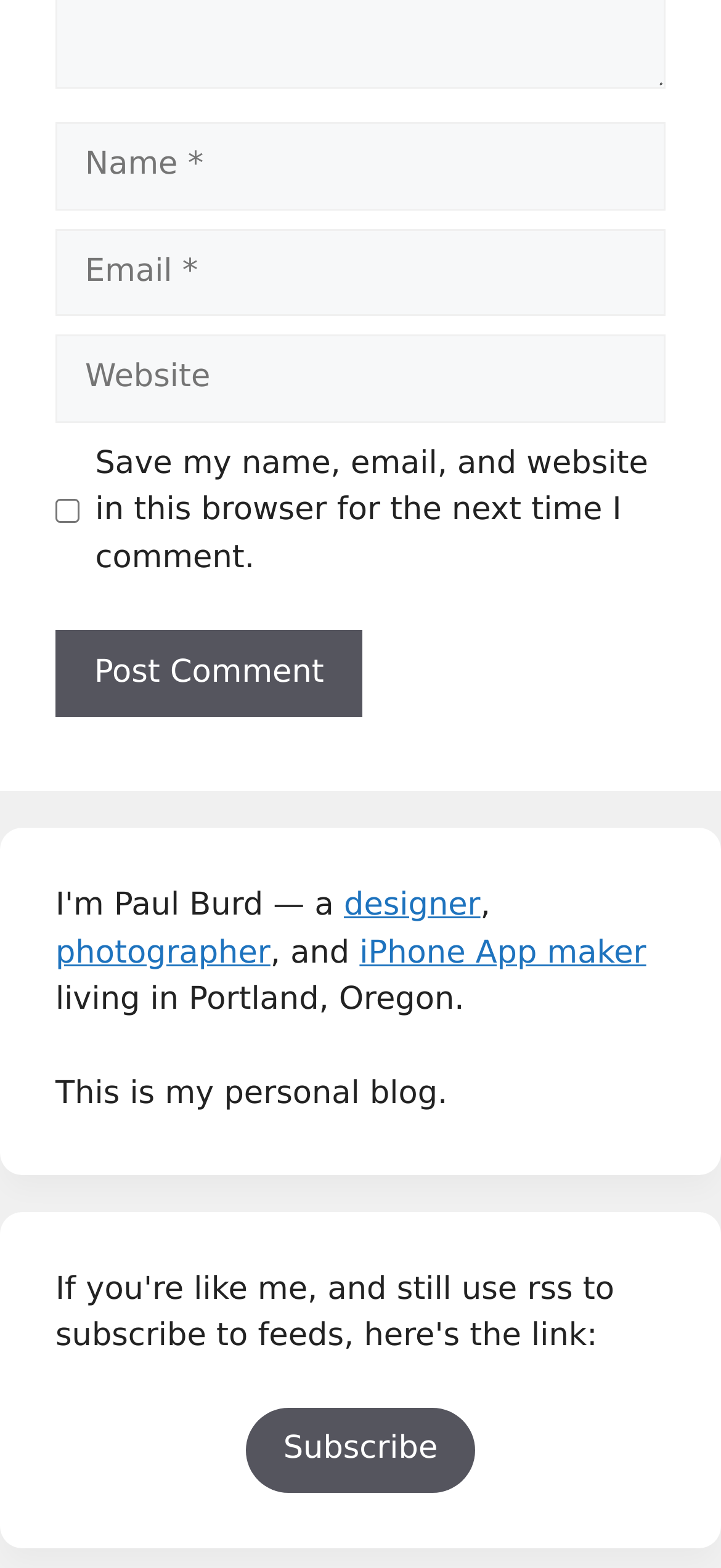Determine the bounding box for the UI element that matches this description: "parent_node: Comment name="email" placeholder="Email *"".

[0.077, 0.146, 0.923, 0.202]